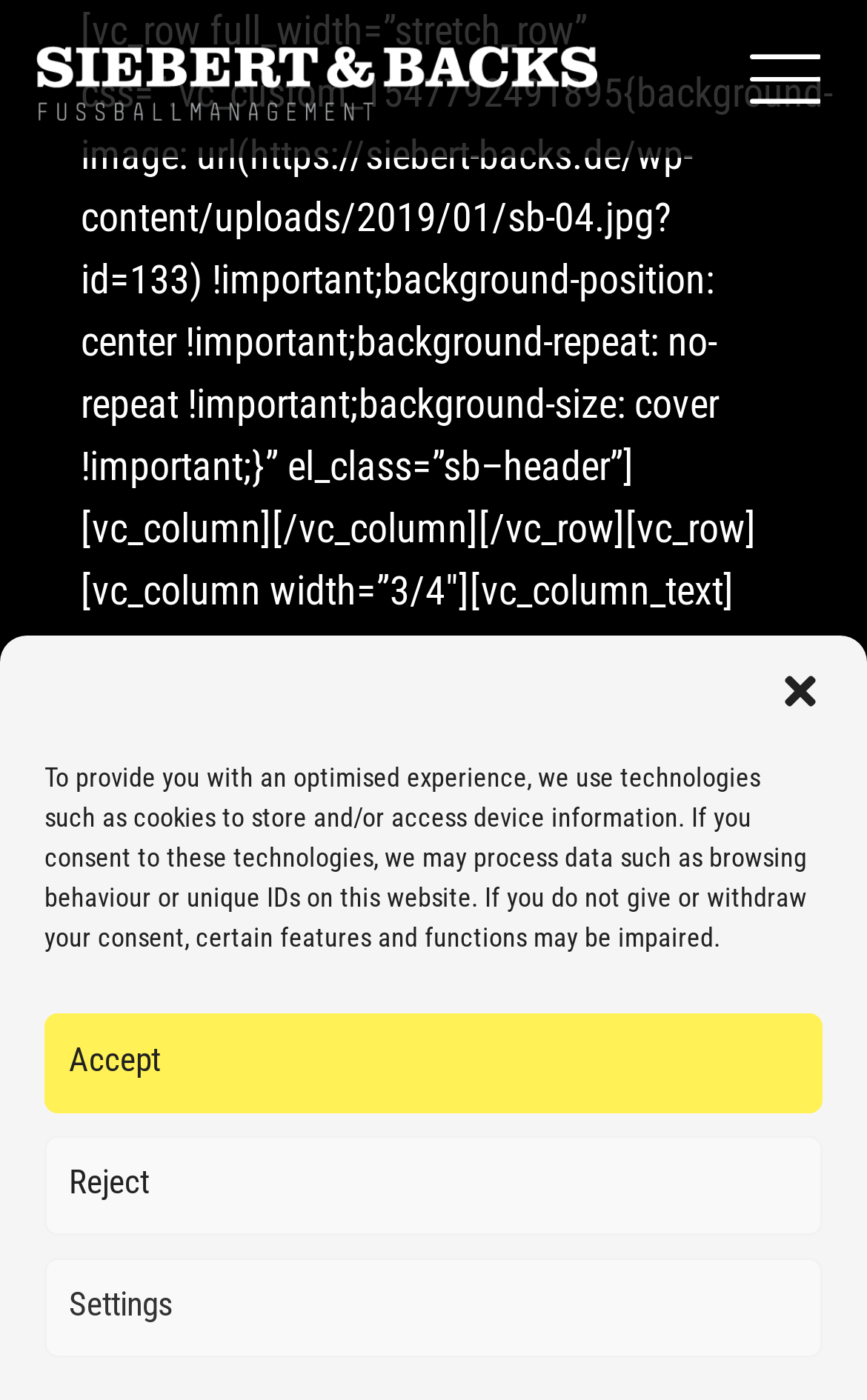What is the position of the logo?
Based on the image, give a one-word or short phrase answer.

Top left